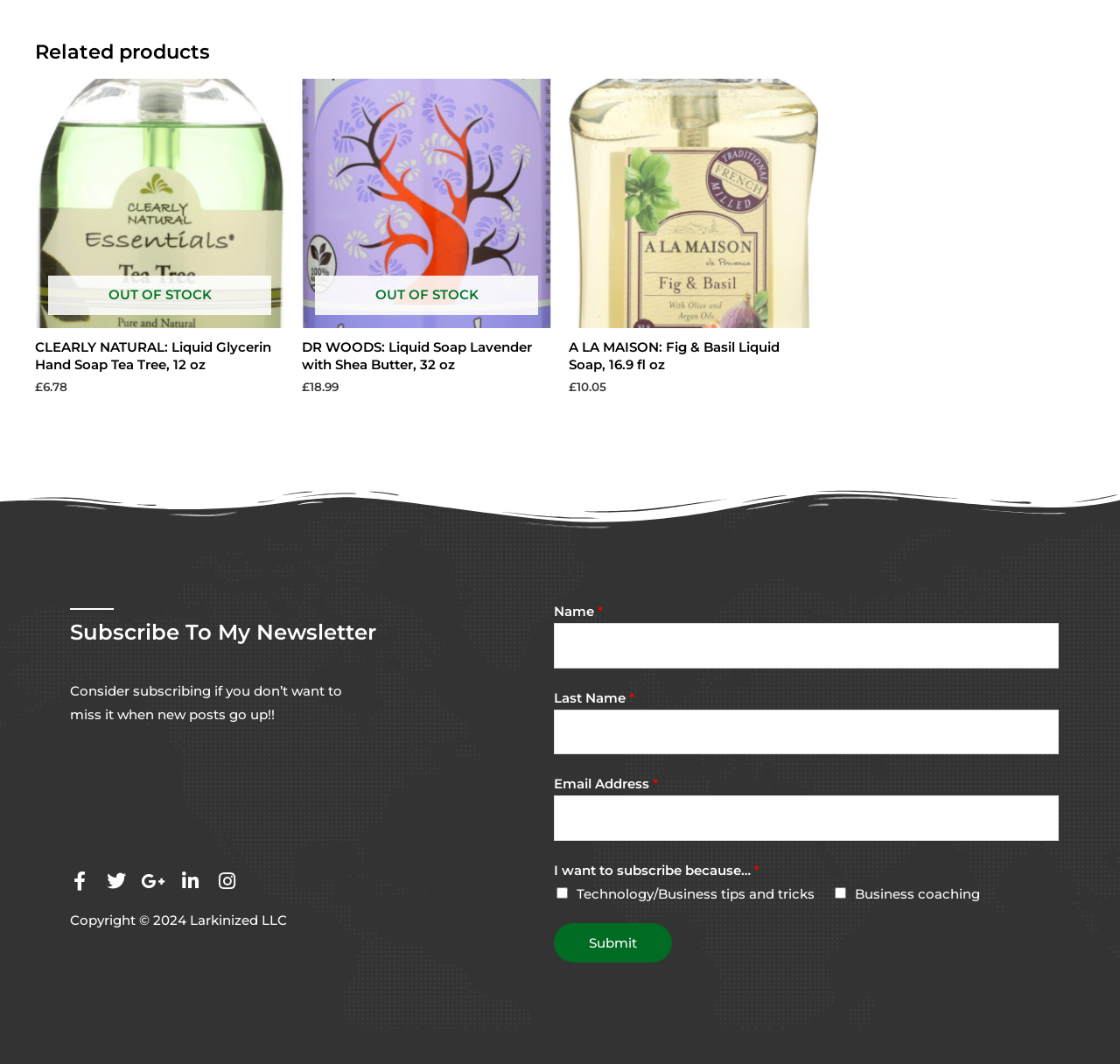What is the copyright year?
Kindly offer a comprehensive and detailed response to the question.

I found the copyright year by looking at the StaticText element with the text 'Copyright © 2024 Larkinized LLC'. The year is indicated as 2024.